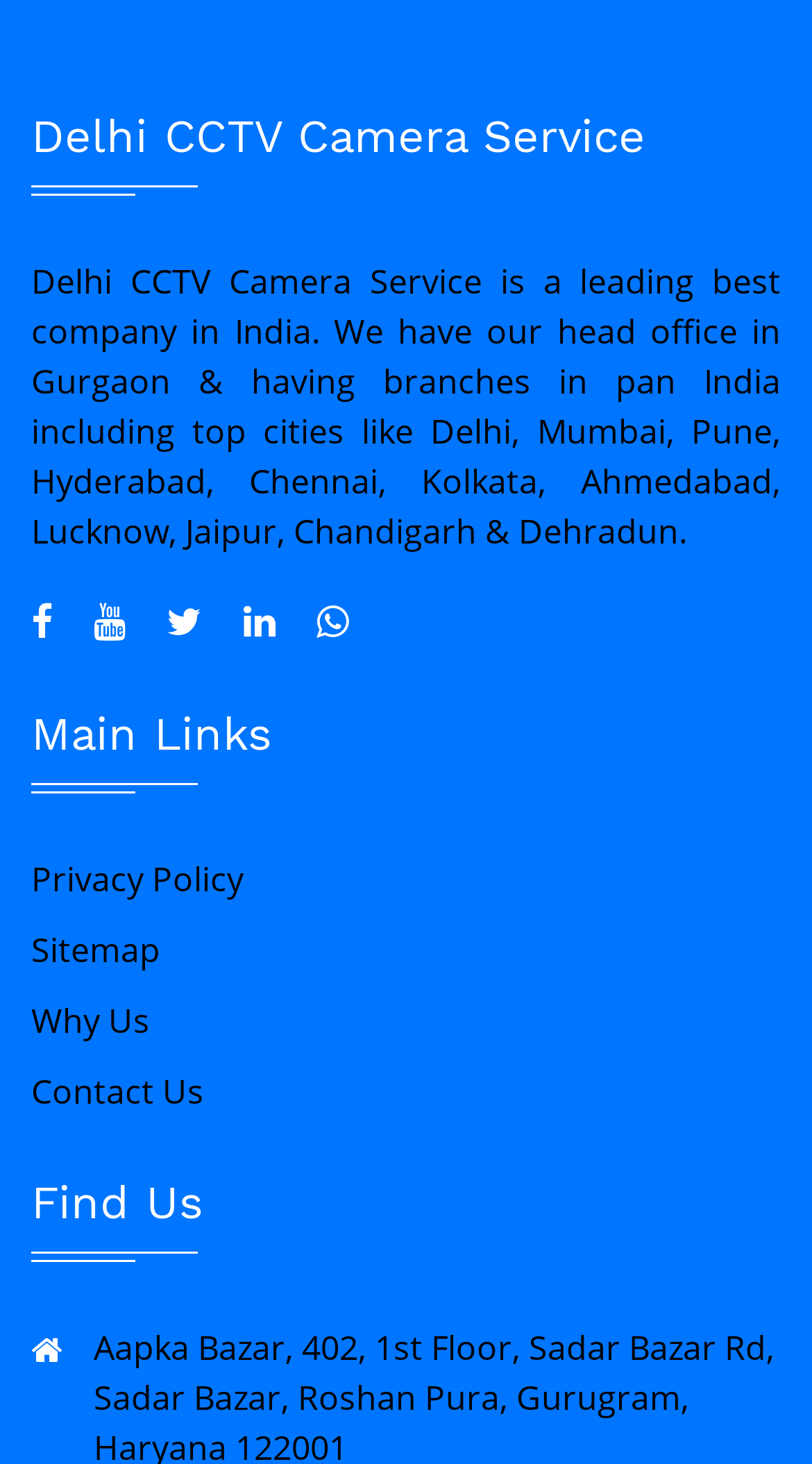Find the bounding box coordinates of the clickable element required to execute the following instruction: "Click on Delhi CCTV Camera Service". Provide the coordinates as four float numbers between 0 and 1, i.e., [left, top, right, bottom].

[0.038, 0.076, 0.962, 0.132]